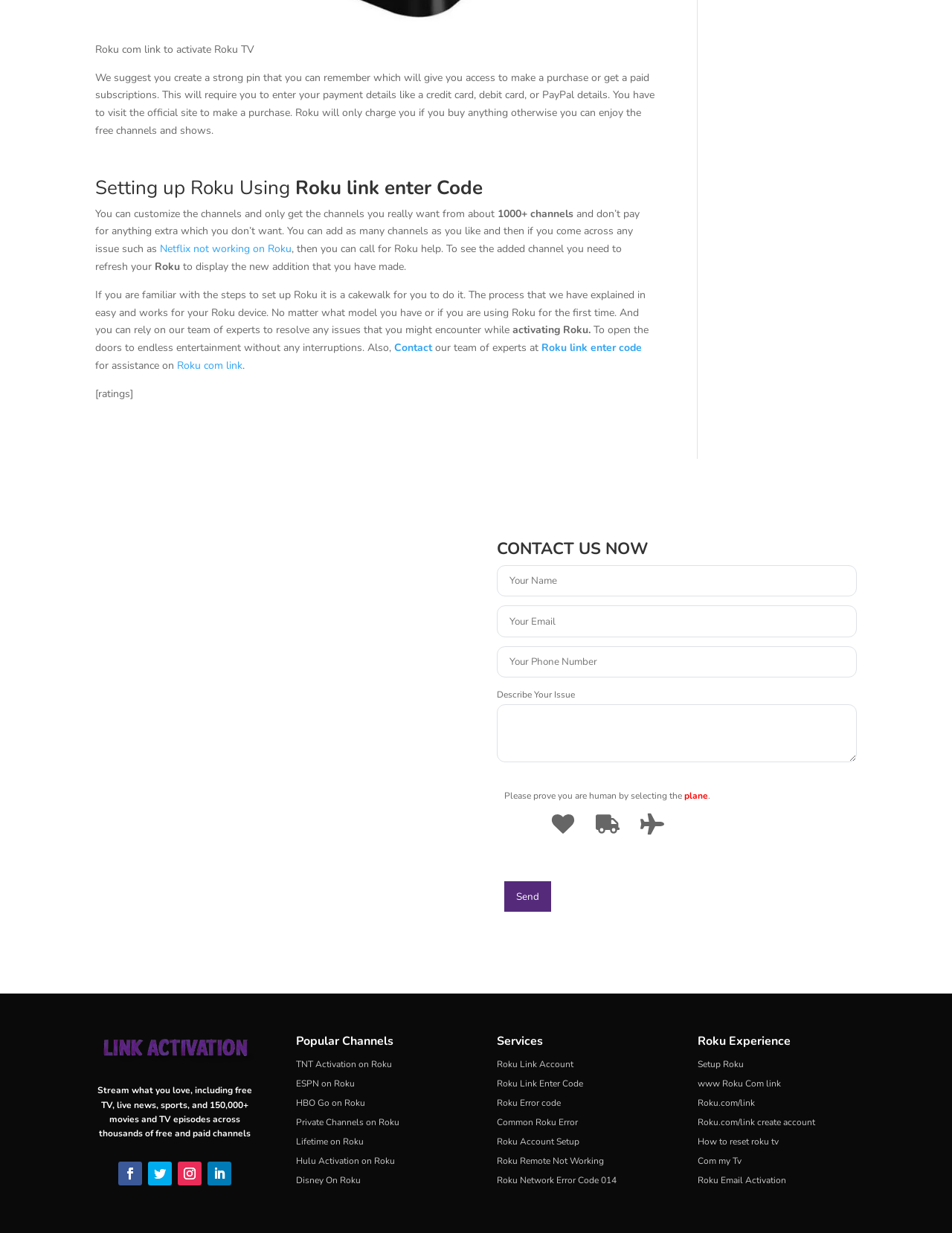Please find the bounding box coordinates of the clickable region needed to complete the following instruction: "Visit TNT Activation on Roku". The bounding box coordinates must consist of four float numbers between 0 and 1, i.e., [left, top, right, bottom].

[0.311, 0.858, 0.412, 0.868]